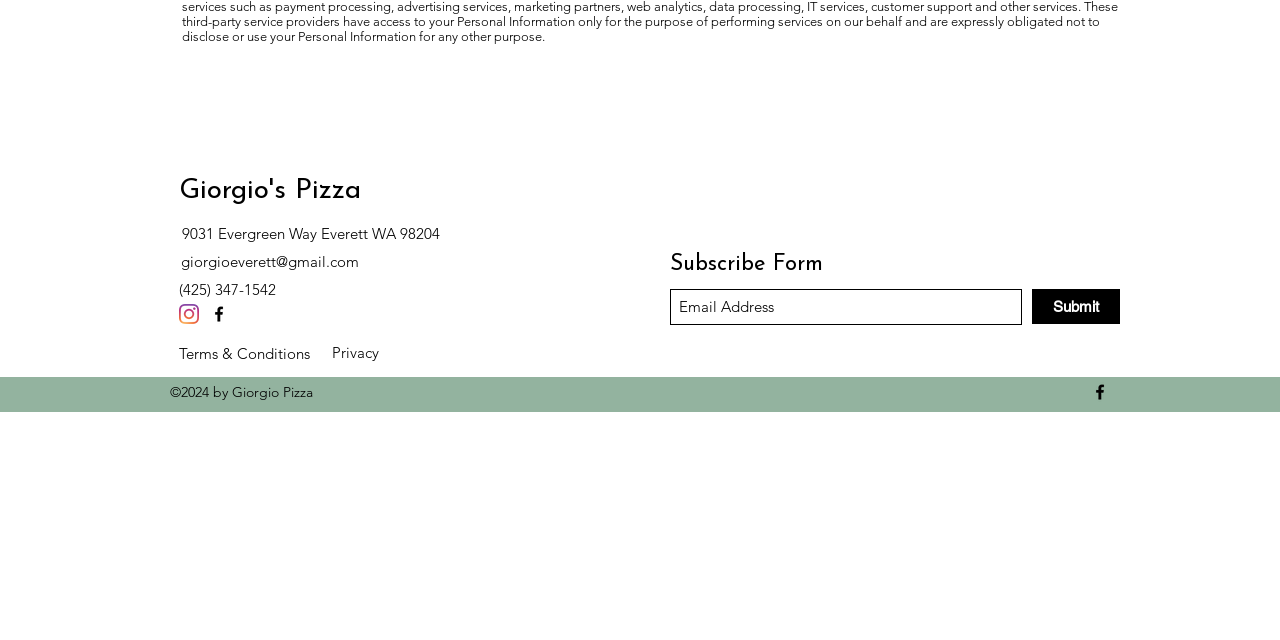Please predict the bounding box coordinates (top-left x, top-left y, bottom-right x, bottom-right y) for the UI element in the screenshot that fits the description: Terms & Conditions

[0.14, 0.531, 0.245, 0.569]